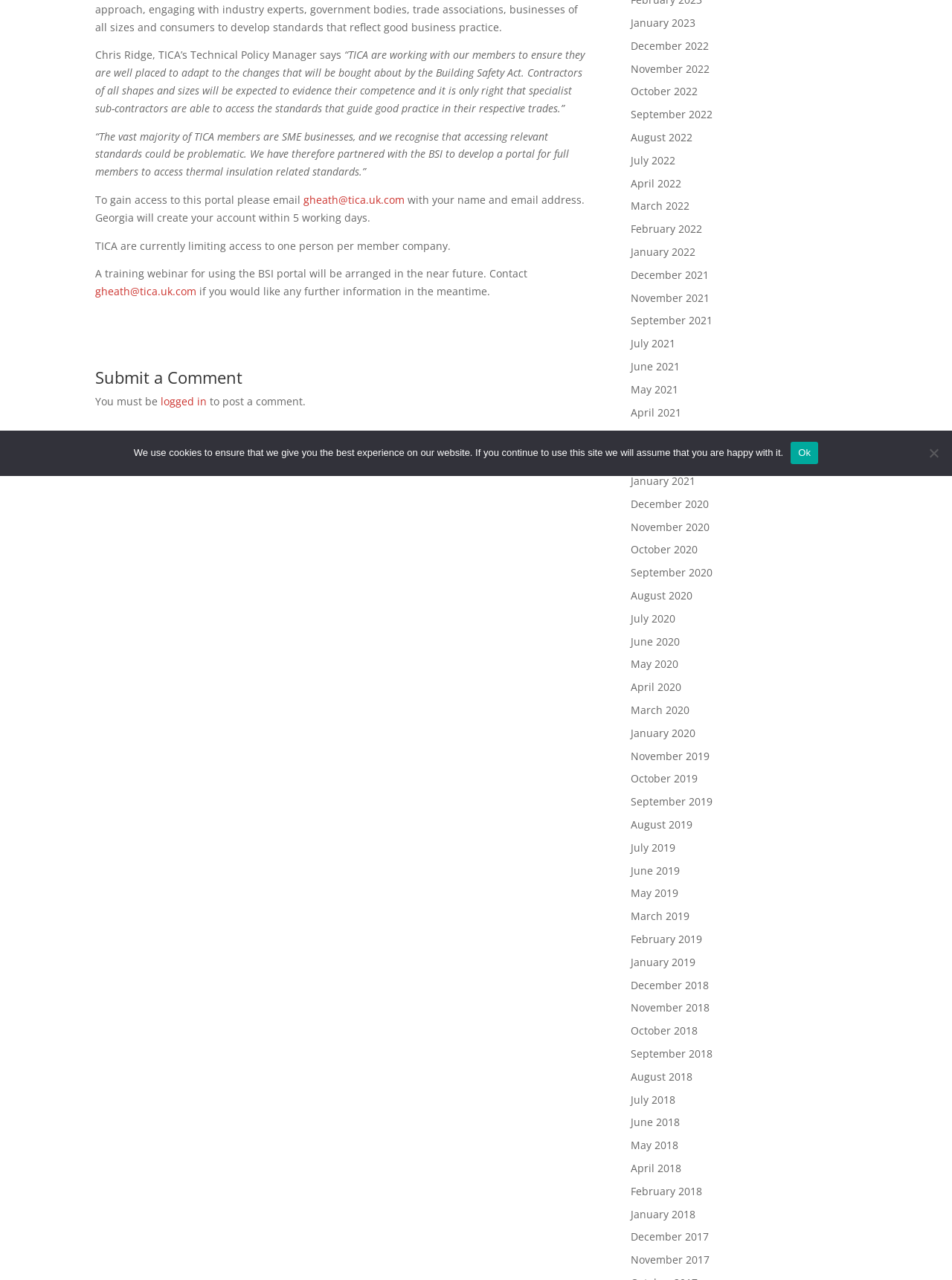Given the following UI element description: "Ok", find the bounding box coordinates in the webpage screenshot.

[0.831, 0.345, 0.86, 0.362]